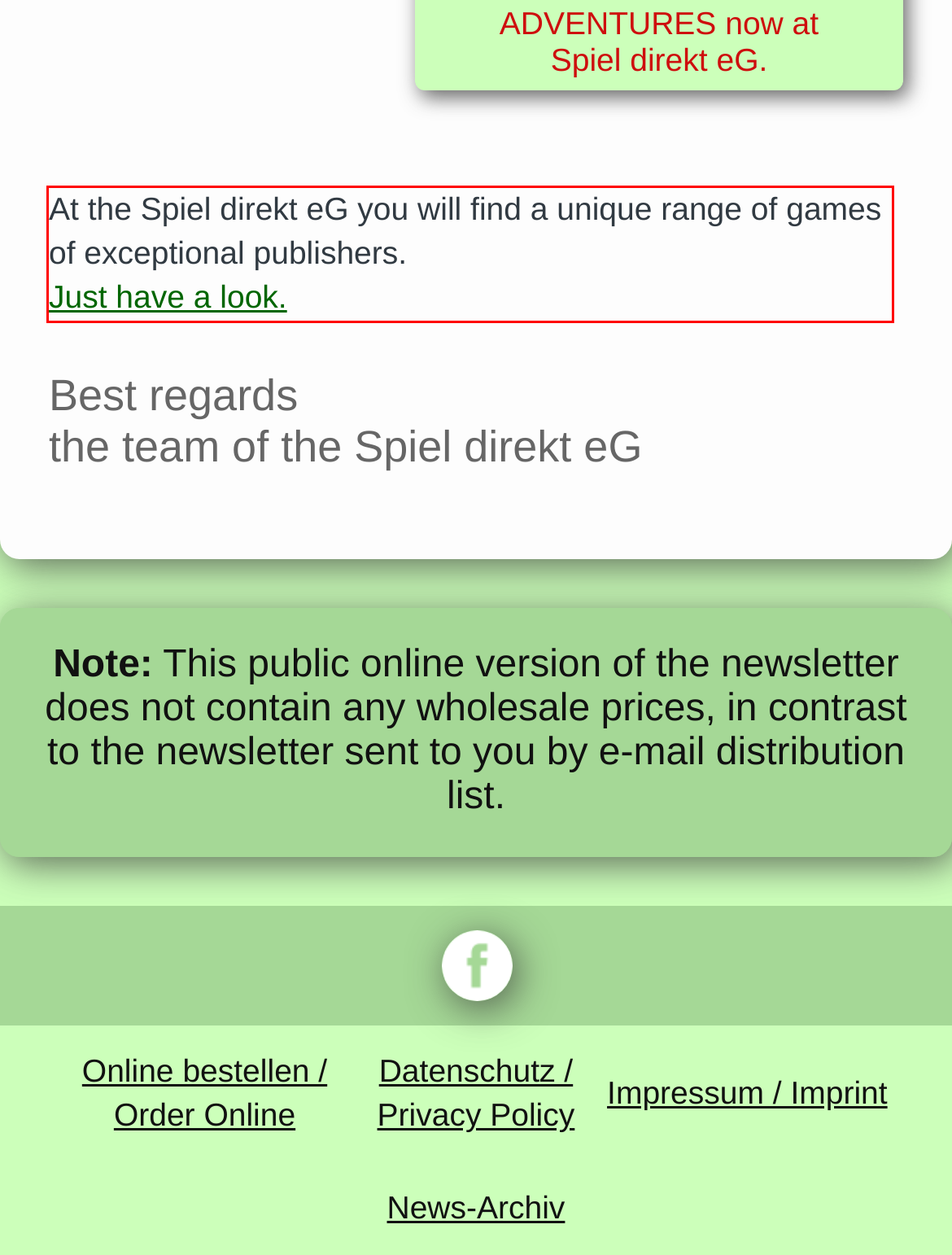You have a screenshot with a red rectangle around a UI element. Recognize and extract the text within this red bounding box using OCR.

At the Spiel direkt eG you will find a unique range of games of exceptional publishers. Just have a look.